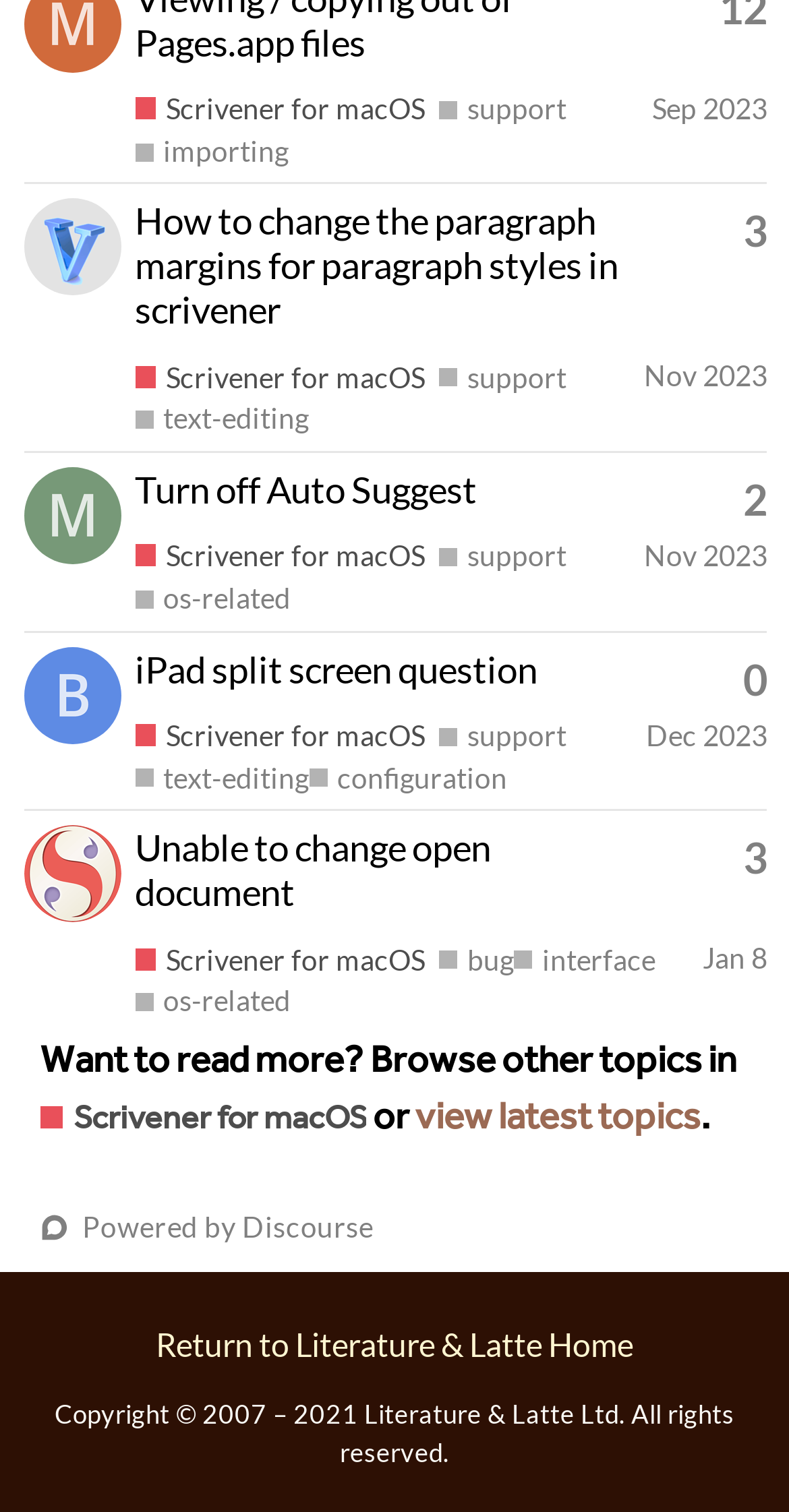Provide the bounding box coordinates of the HTML element described as: "Sep 2023". The bounding box coordinates should be four float numbers between 0 and 1, i.e., [left, top, right, bottom].

[0.826, 0.059, 0.973, 0.081]